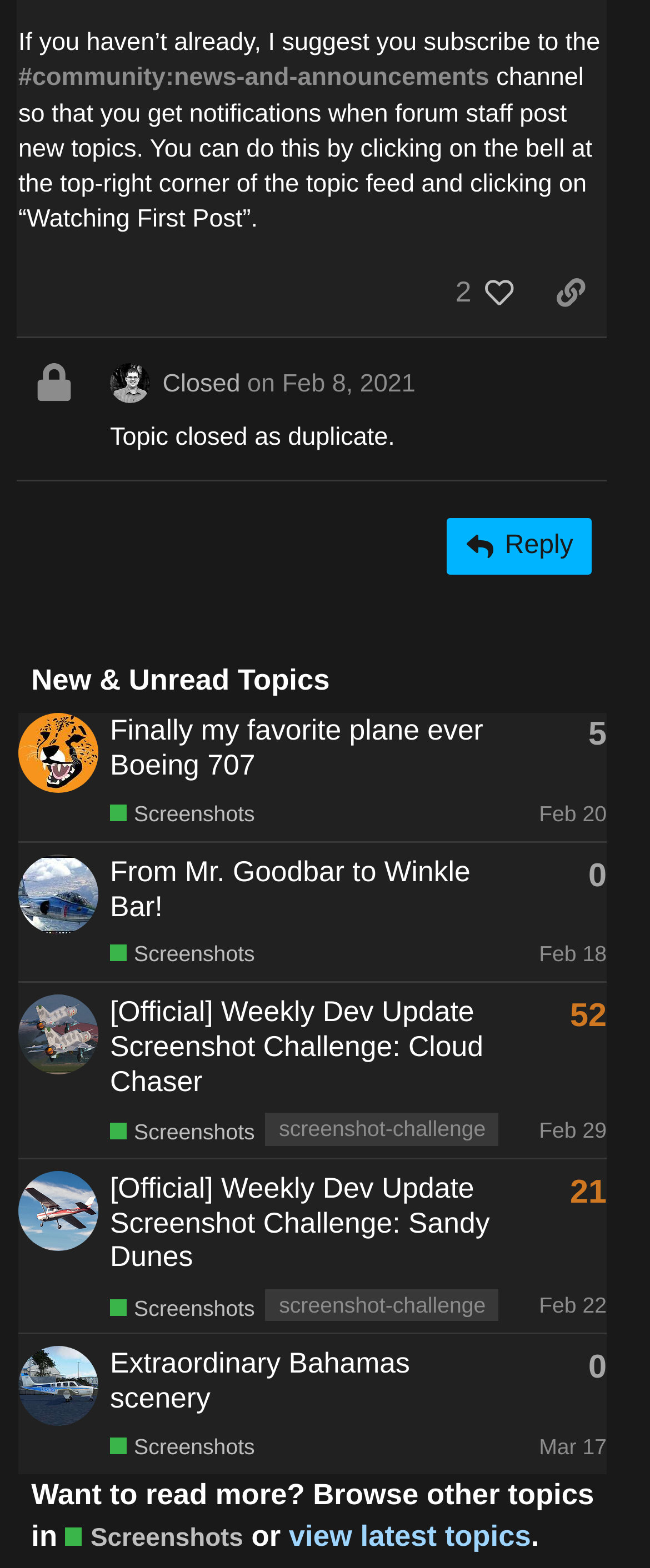Determine the bounding box coordinates of the target area to click to execute the following instruction: "Subscribe to the community news and announcements channel."

[0.028, 0.041, 0.753, 0.059]